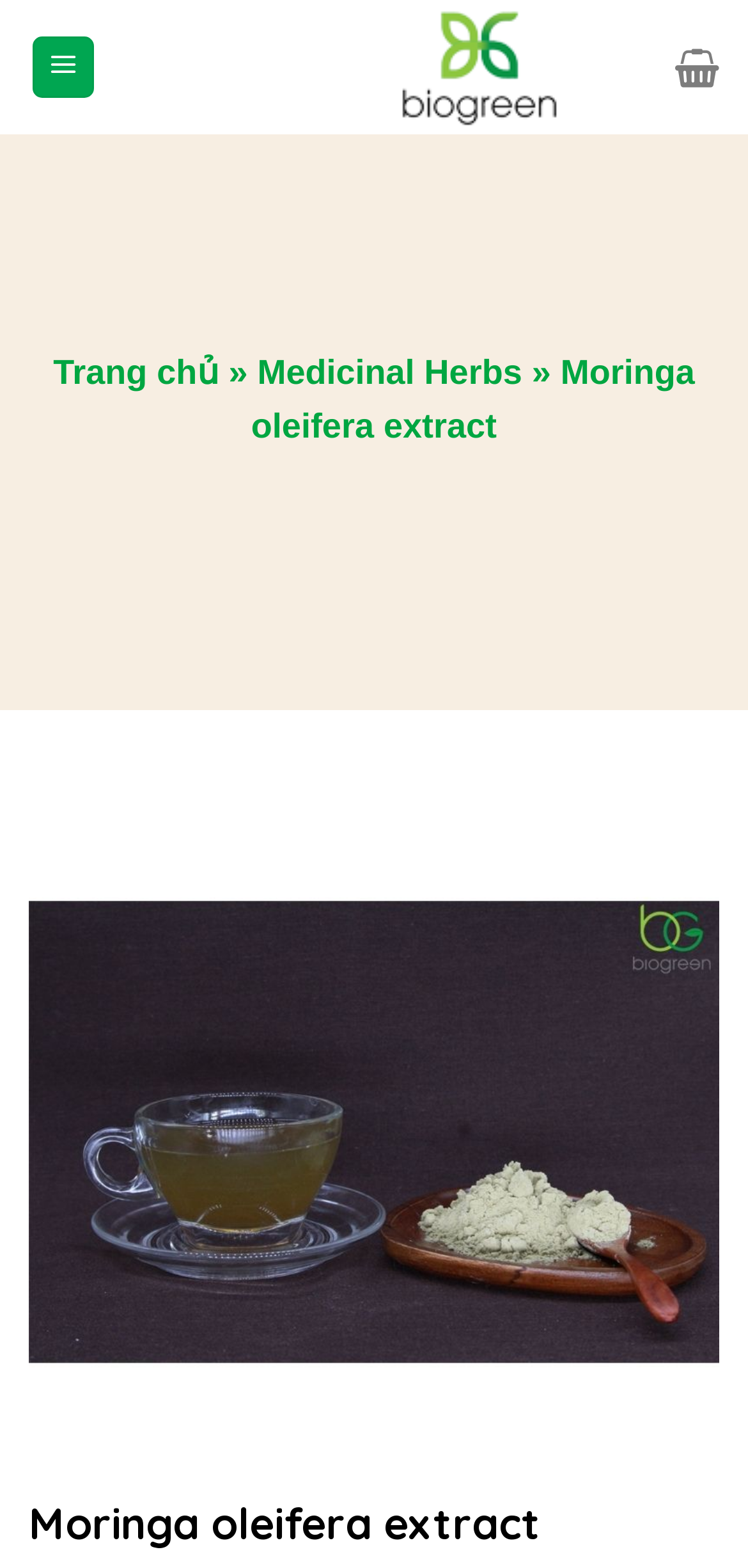Generate the title text from the webpage.

Moringa oleifera extract